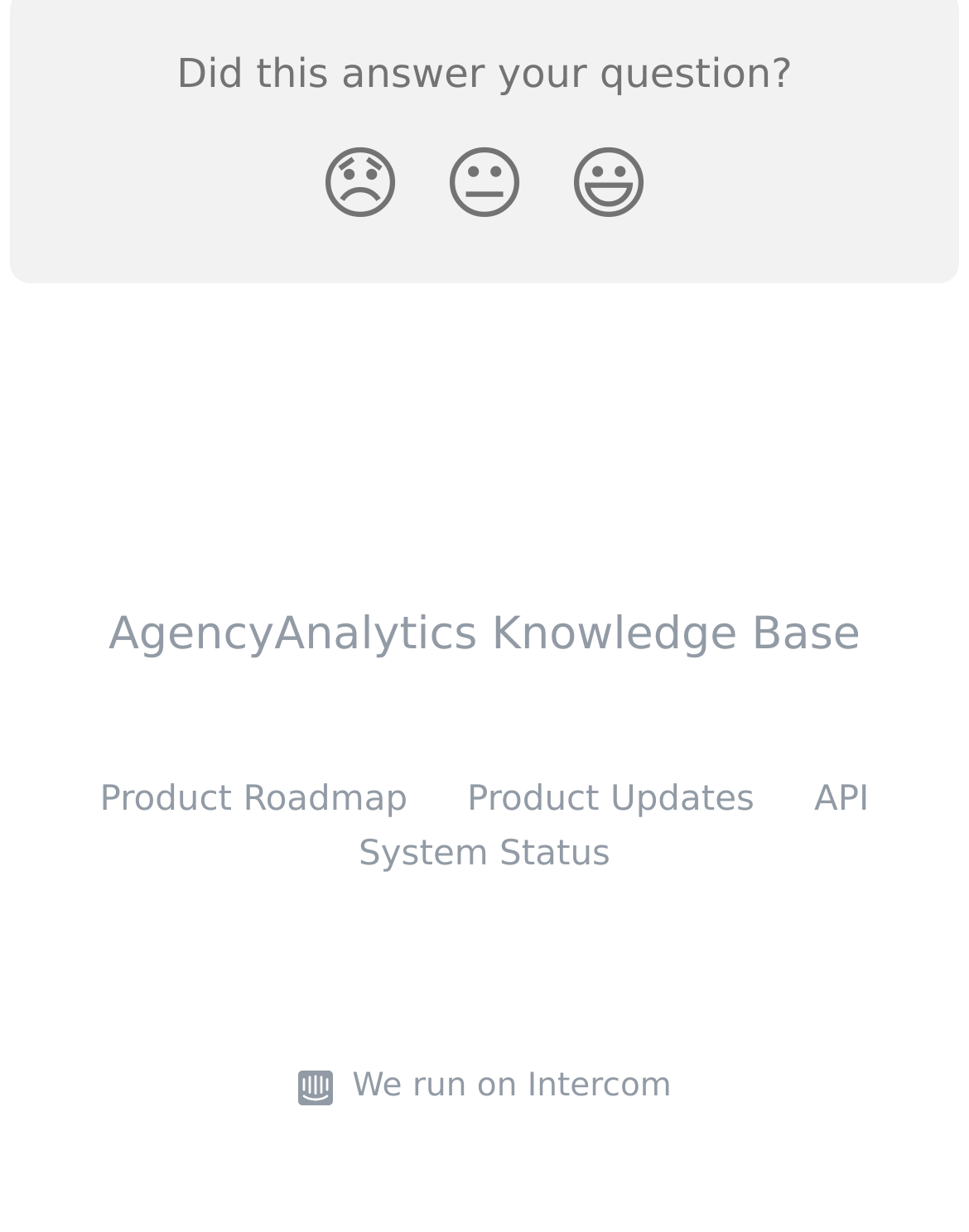Please determine the bounding box coordinates of the area that needs to be clicked to complete this task: 'Click the Smiley Reaction button'. The coordinates must be four float numbers between 0 and 1, formatted as [left, top, right, bottom].

[0.564, 0.095, 0.692, 0.206]